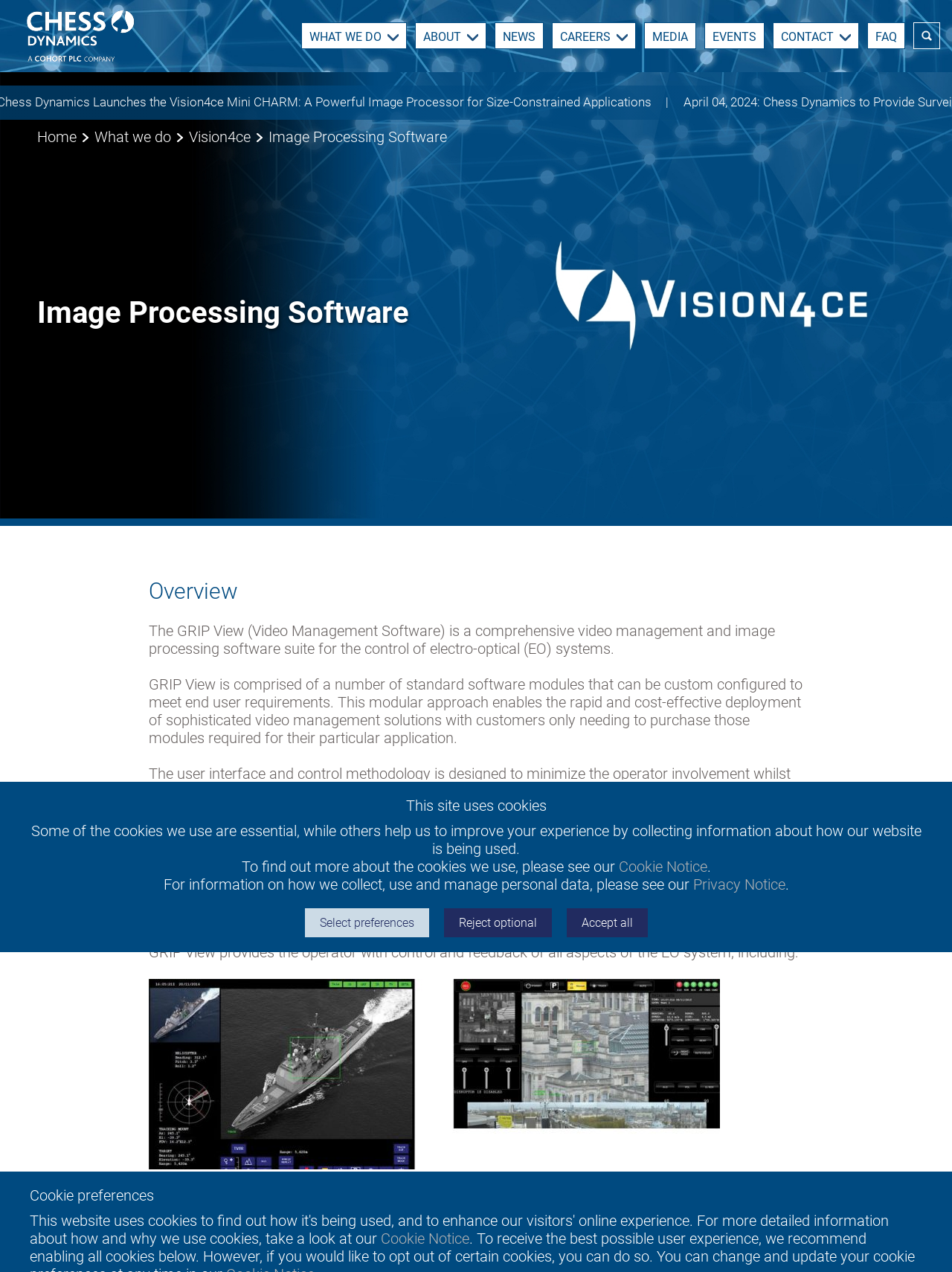What is one of the capabilities of GRIP View?
Using the image, answer in one word or phrase.

Graphical User Interfaces